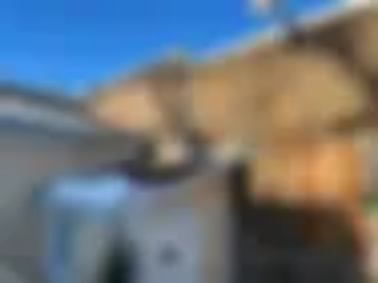Answer with a single word or phrase: 
What is being restored in the image?

The building